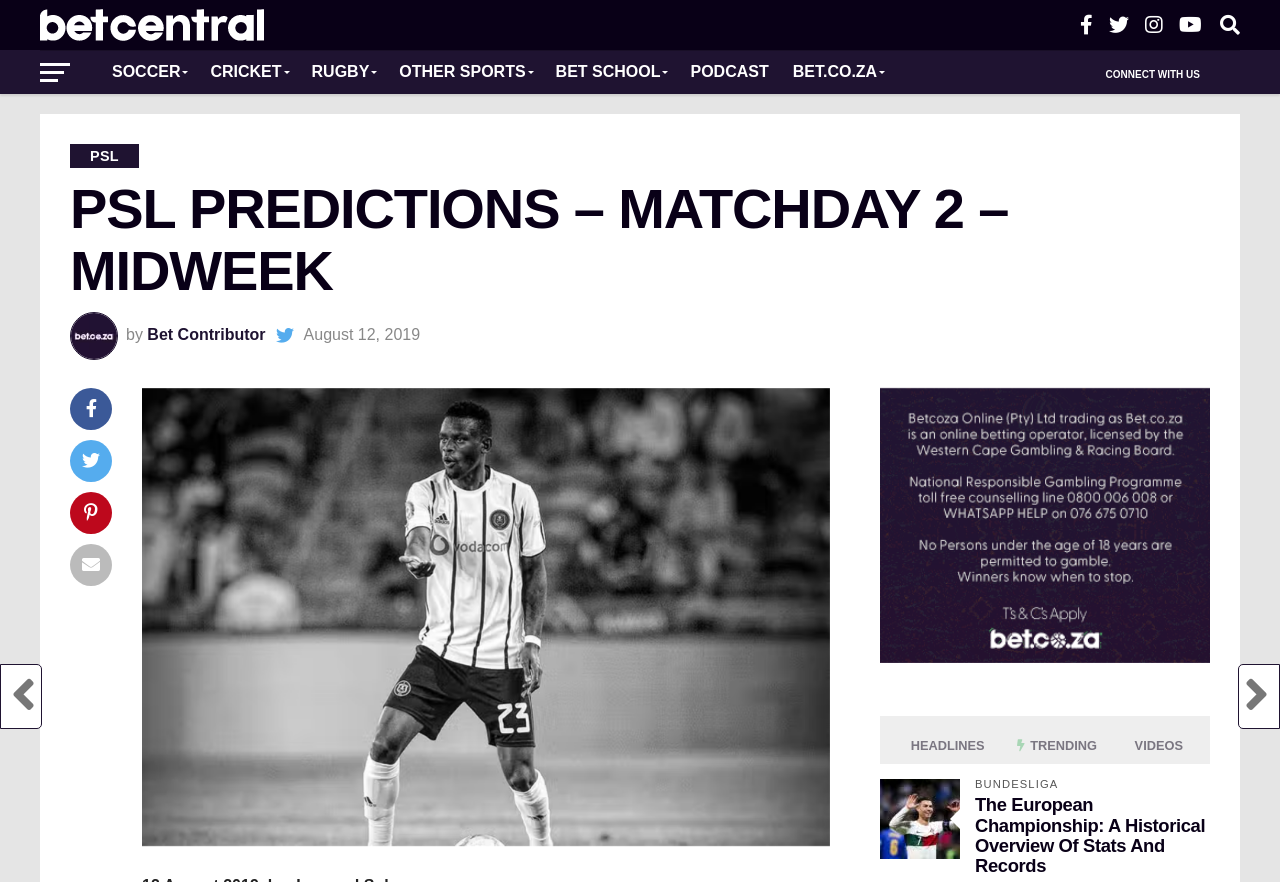Please determine the bounding box coordinates for the element that should be clicked to follow these instructions: "Read the PSL predictions article".

[0.055, 0.202, 0.945, 0.342]